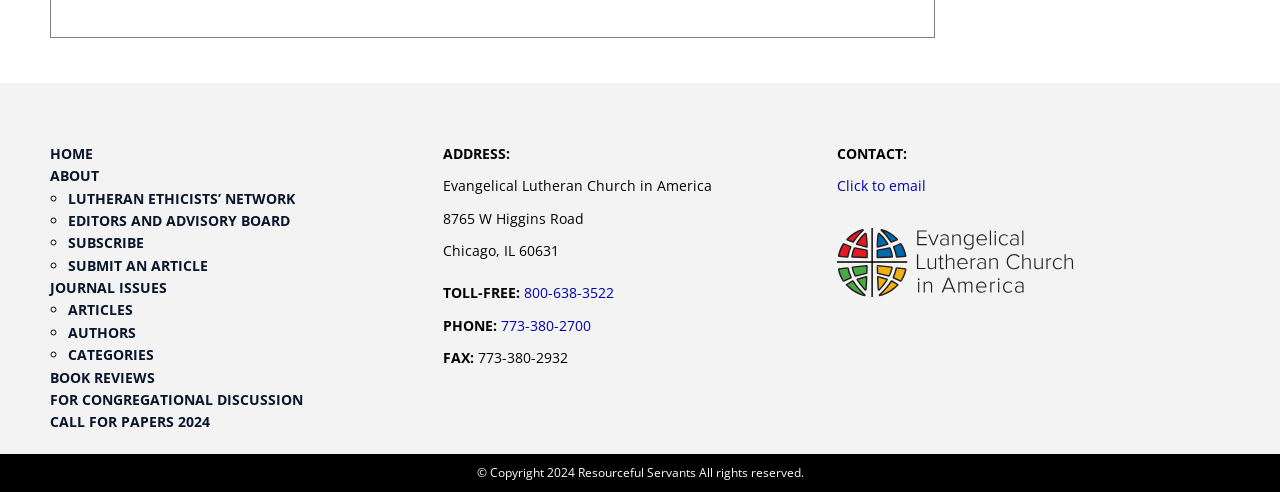Provide a one-word or brief phrase answer to the question:
What is the name of the organization?

Evangelical Lutheran Church in America